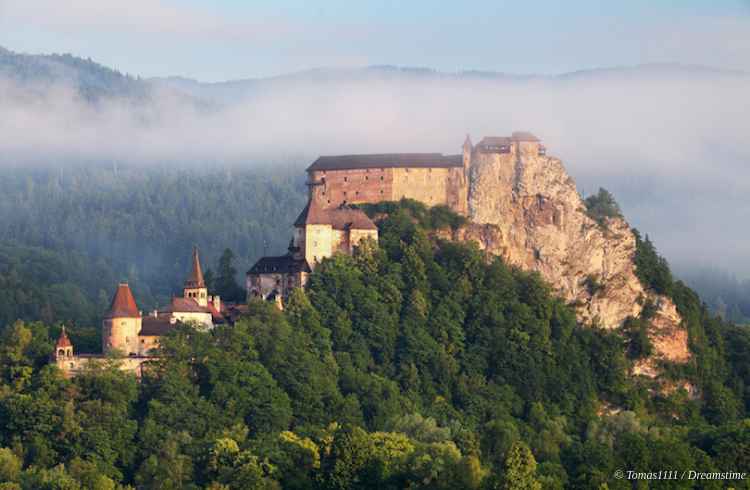Thoroughly describe everything you see in the image.

Nestled atop a dramatic craggy hill, Orava Castle stands as a breathtaking testament to medieval architecture amidst the lush greenery of the surrounding forest. The castle, with its historic towers and fortified walls, commands a stunning view of the hills that stretch into the distance, while the Orava River meanders below its imposing cliff face. Bathed in soft morning light and shrouded in mist, the scene radiates a sense of mystery and allure, inviting visitors to explore its rich history. Dating back to the 13th century, this remarkable structure showcases a blend of Romanesque, Gothic, and Renaissance architectural styles, emphasizing its evolution over the centuries. This image captures not just the castle's grandeur but also the enchanting landscape that frames it, highlighting its status as one of Slovakia’s most beautiful historic sites. 

*Image credit: © Tomas1111 / Dreamstime*